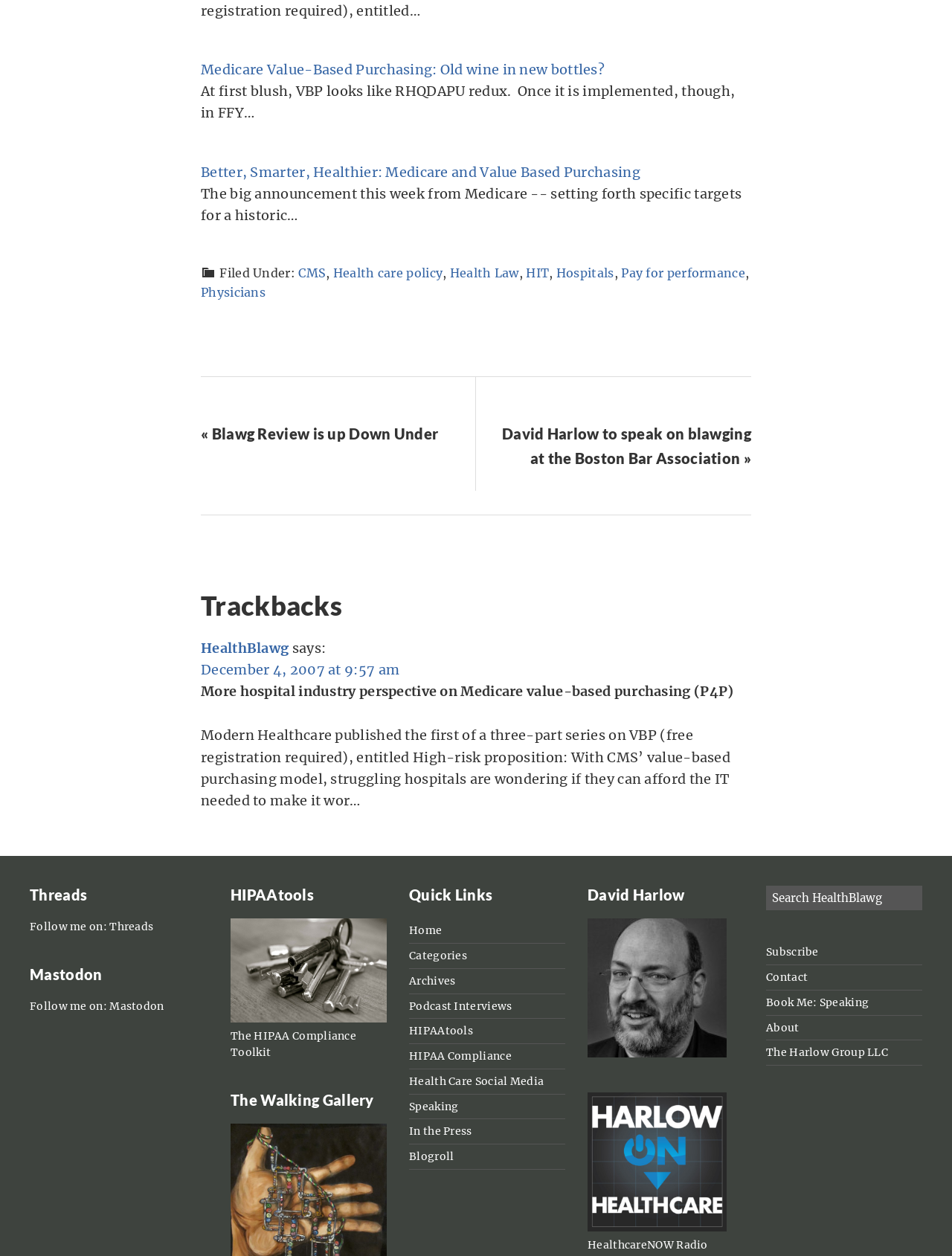Determine the bounding box of the UI component based on this description: "Archives". The bounding box coordinates should be four float values between 0 and 1, i.e., [left, top, right, bottom].

[0.43, 0.775, 0.478, 0.786]